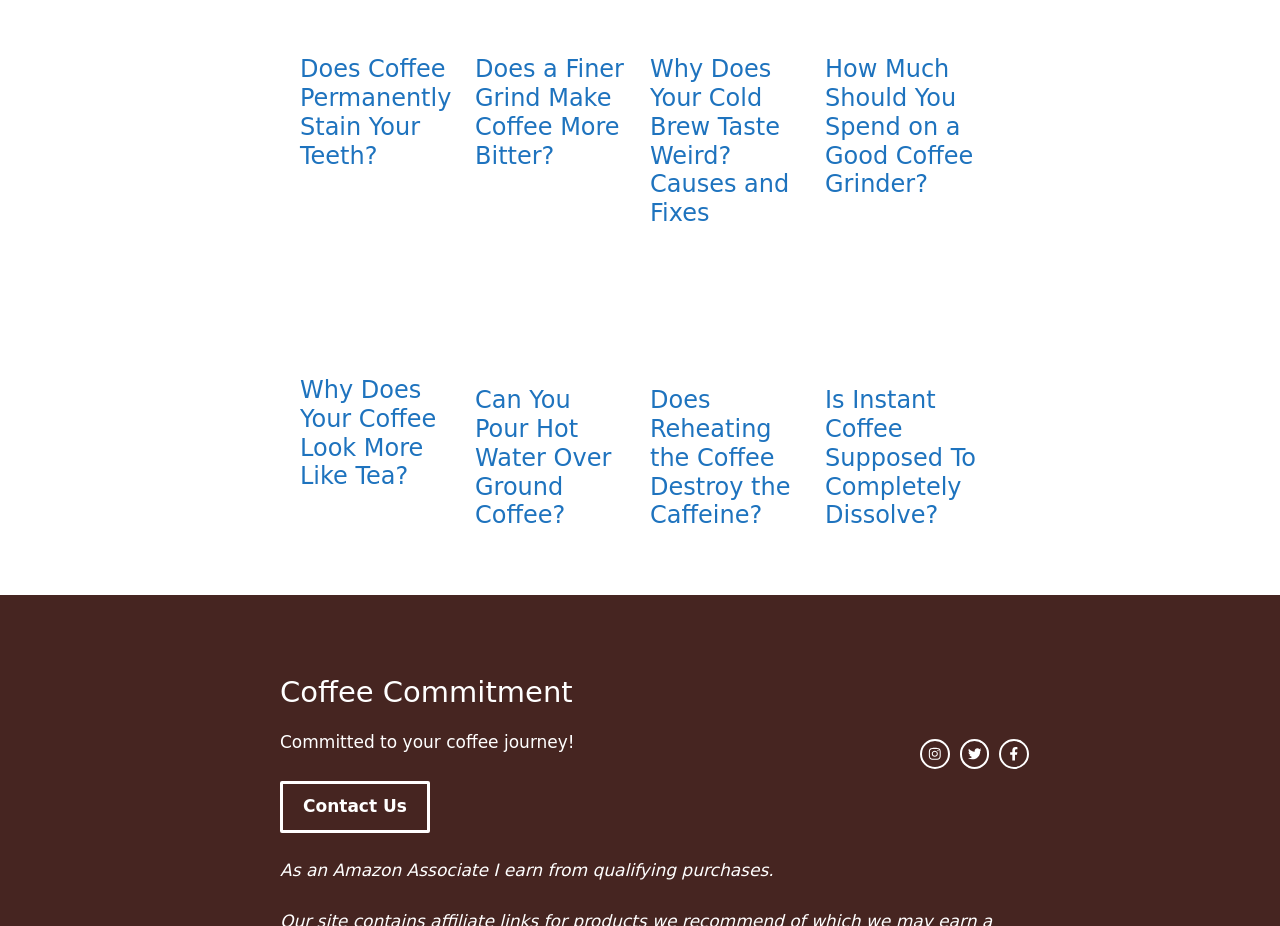Identify the bounding box coordinates for the element you need to click to achieve the following task: "Visit the website's Instagram page". The coordinates must be four float values ranging from 0 to 1, formatted as [left, top, right, bottom].

[0.719, 0.798, 0.742, 0.83]